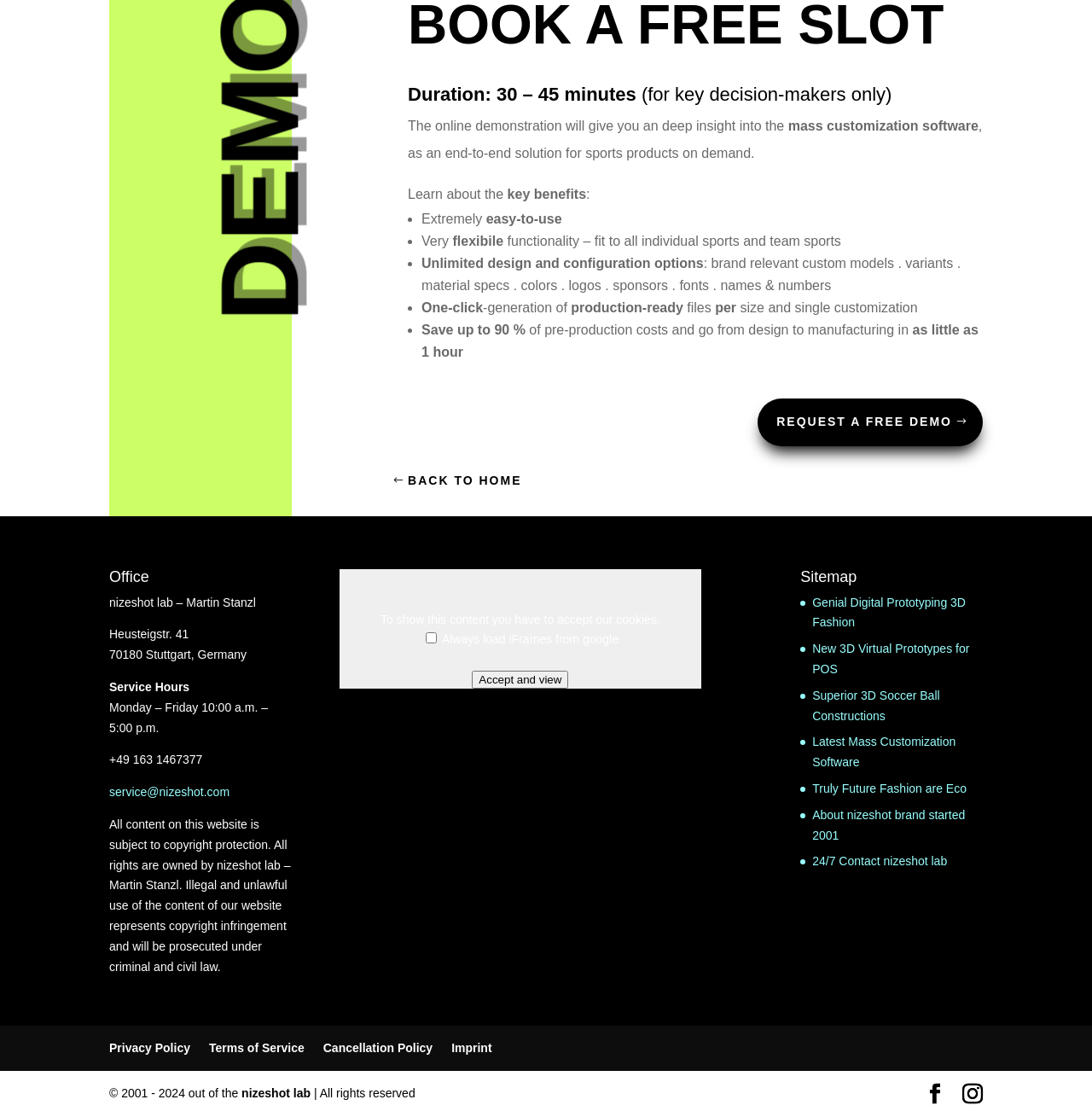Locate the UI element described as follows: "Latest Mass Customization Software". Return the bounding box coordinates as four float numbers between 0 and 1 in the order [left, top, right, bottom].

[0.744, 0.658, 0.875, 0.688]